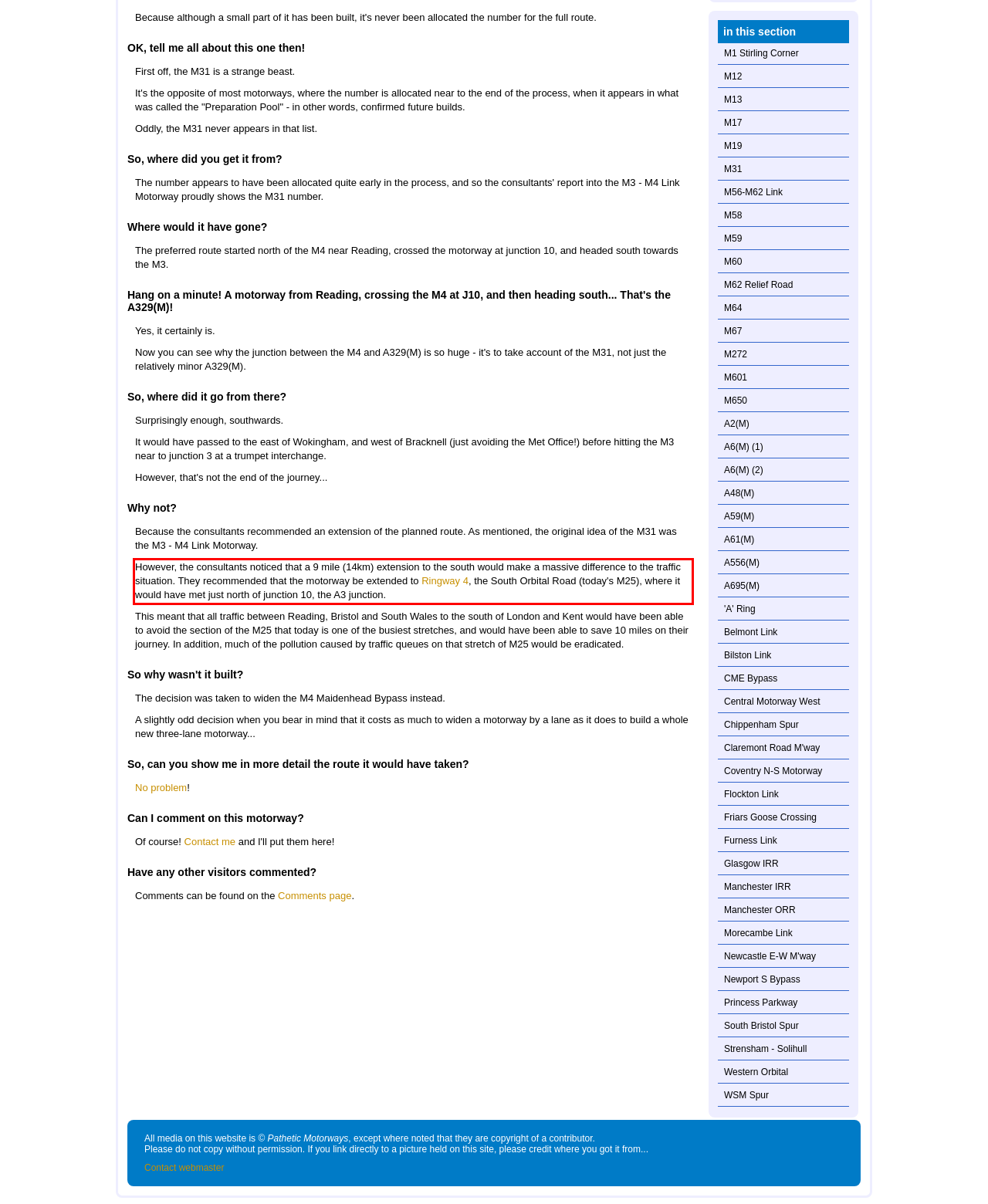You are looking at a screenshot of a webpage with a red rectangle bounding box. Use OCR to identify and extract the text content found inside this red bounding box.

However, the consultants noticed that a 9 mile (14km) extension to the south would make a massive difference to the traffic situation. They recommended that the motorway be extended to Ringway 4, the South Orbital Road (today's M25), where it would have met just north of junction 10, the A3 junction.